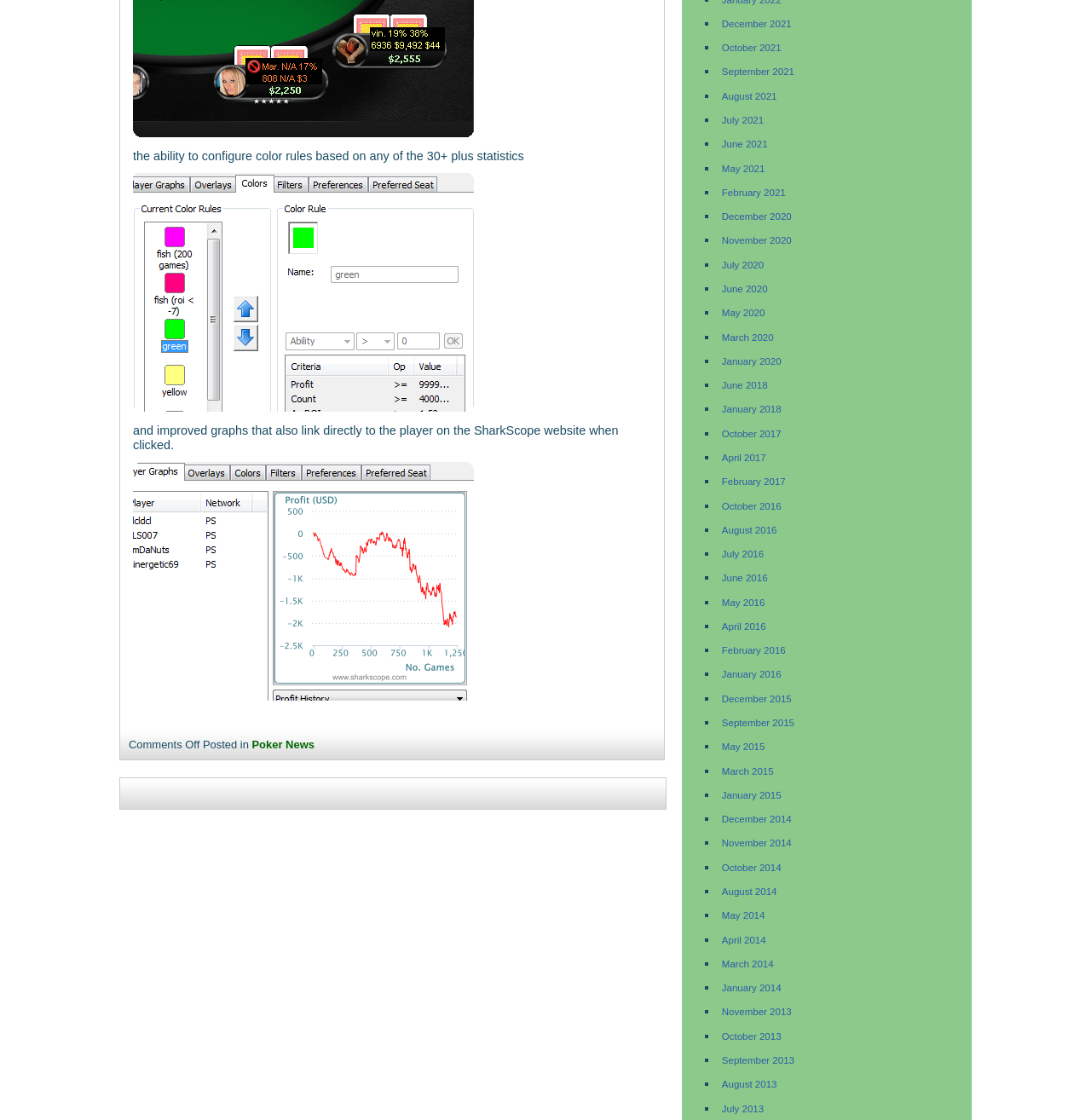Provide a thorough and detailed response to the question by examining the image: 
How many statistics can be used to configure color rules?

The text on the webpage mentions 'the ability to configure color rules based on any of the 30+ plus statistics', which indicates that there are more than 30 statistics that can be used to configure color rules.